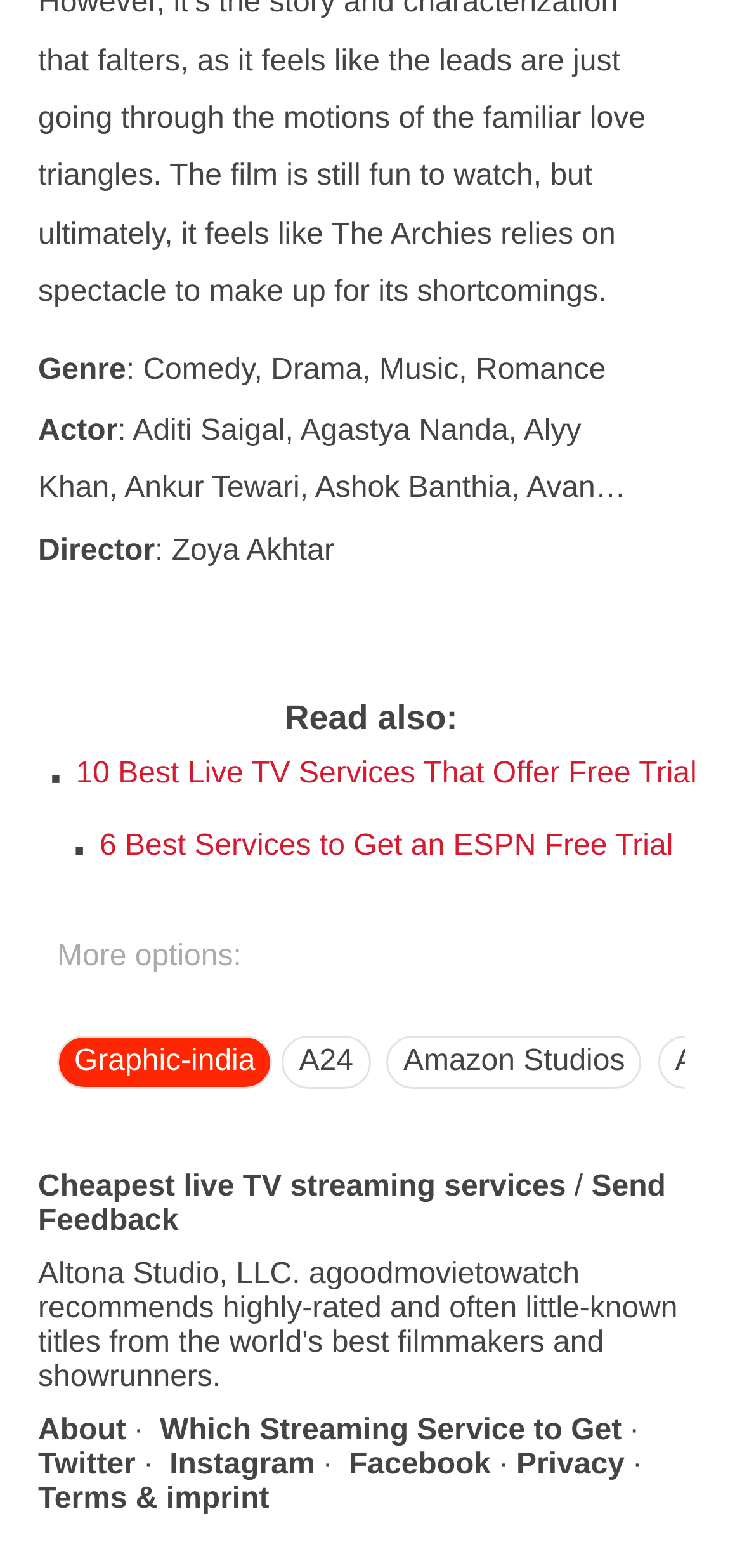Locate the bounding box coordinates of the element I should click to achieve the following instruction: "Click the send comment button".

None